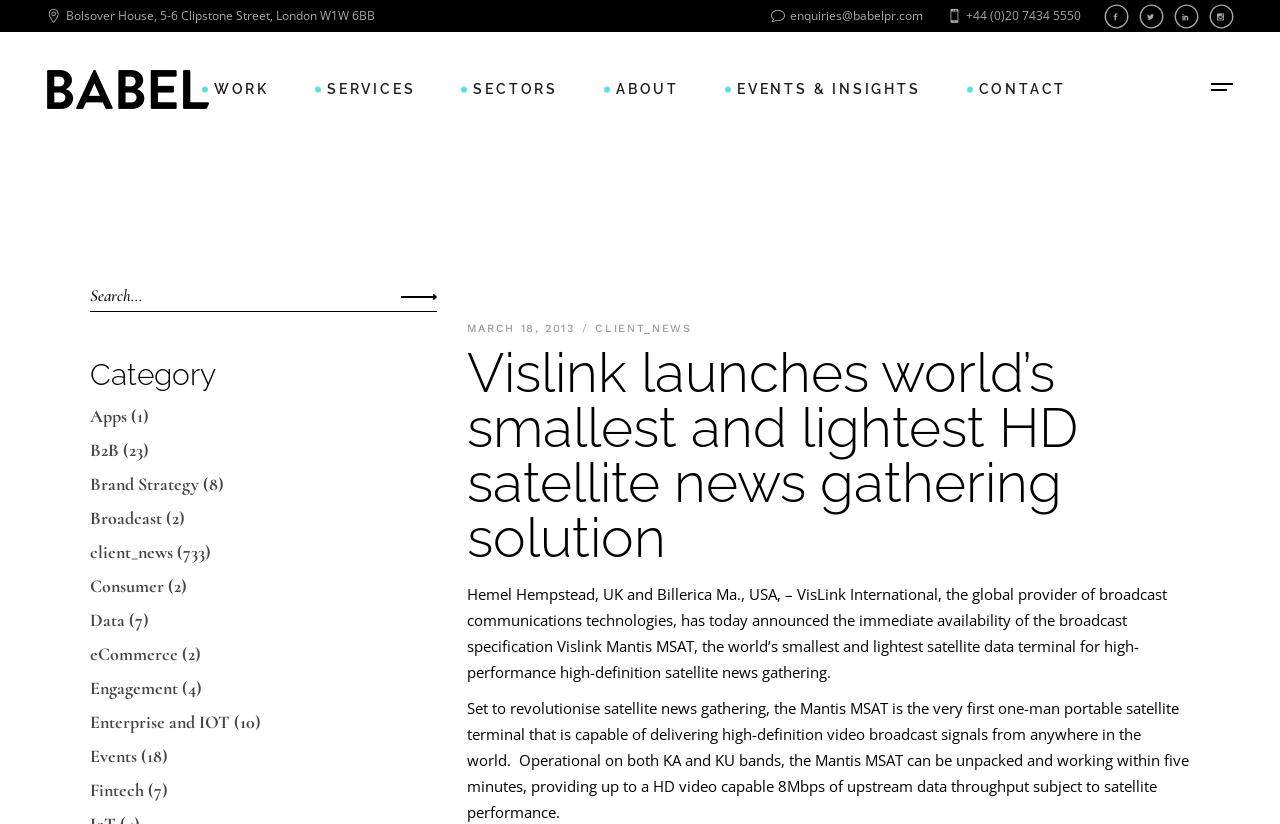How many services are listed under the 'SERVICES' menu?
Using the image as a reference, give a one-word or short phrase answer.

8